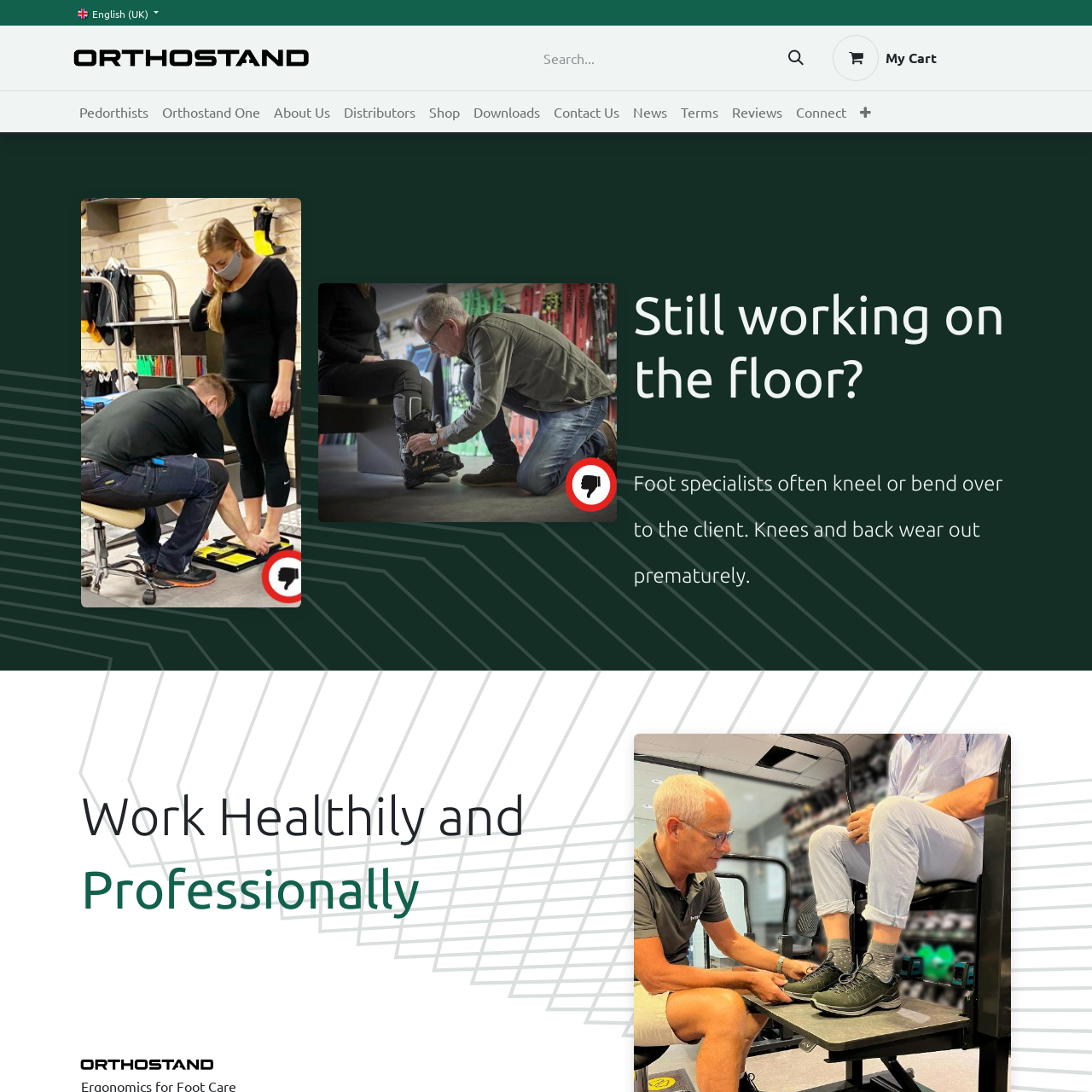Generate a detailed caption for the picture within the red-bordered area.

The image prominently features the logo of Orthostand, a company focused on providing solutions for footcare and wellness. The logo is designed with a clean and modern aesthetic, combining elements that suggest both professionalism and accessibility. This branding emphasizes Orthostand's commitment to supporting pedorthists and other foot specialists who seek effective tools to enhance their practice. Positioned within a navigable section of the website, this logo serves as both a visual identity for the brand and a focal point for visitors exploring a range of services and products aimed at improving workplace health for footcare professionals.